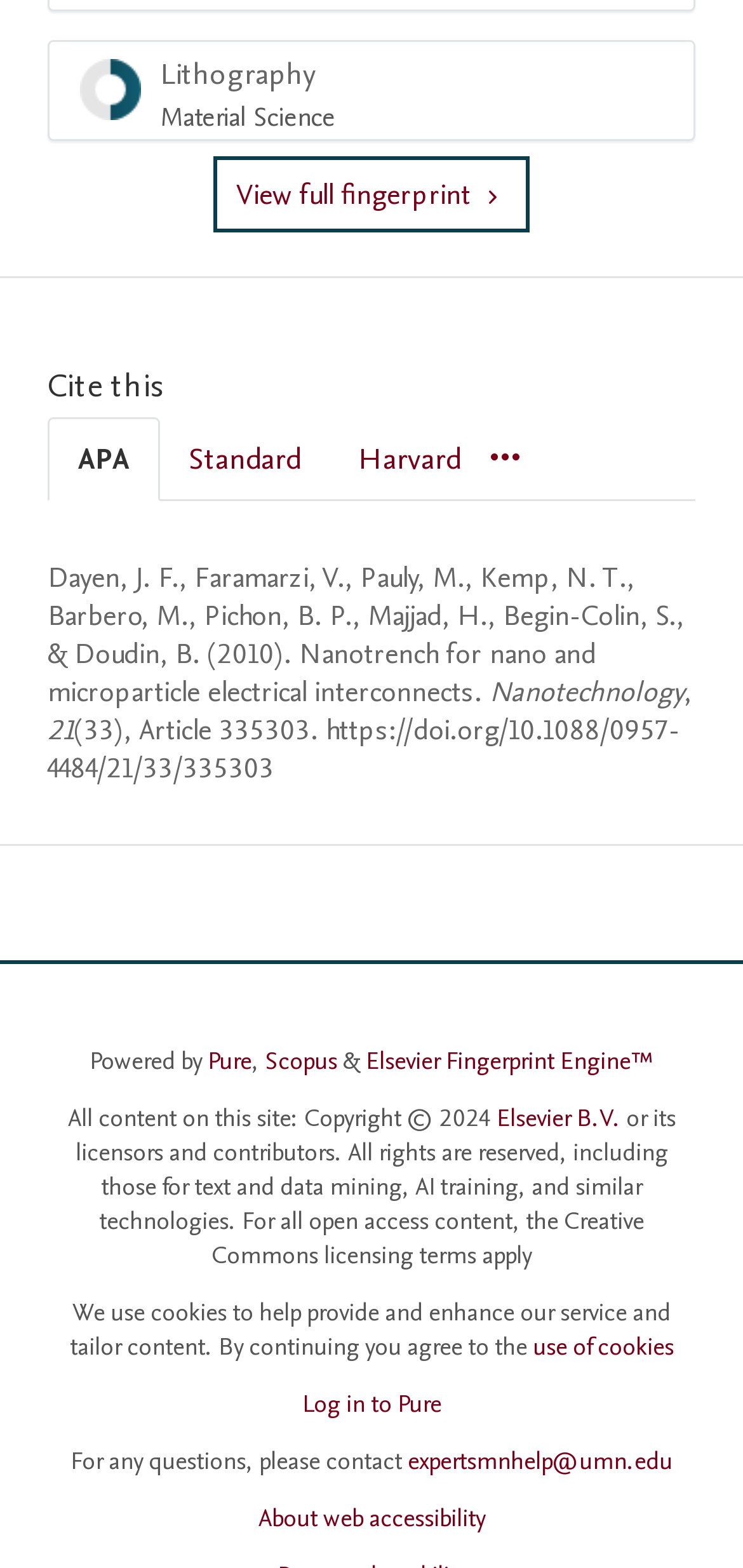Can you find the bounding box coordinates for the element that needs to be clicked to execute this instruction: "Visit Pure website"? The coordinates should be given as four float numbers between 0 and 1, i.e., [left, top, right, bottom].

[0.279, 0.666, 0.338, 0.688]